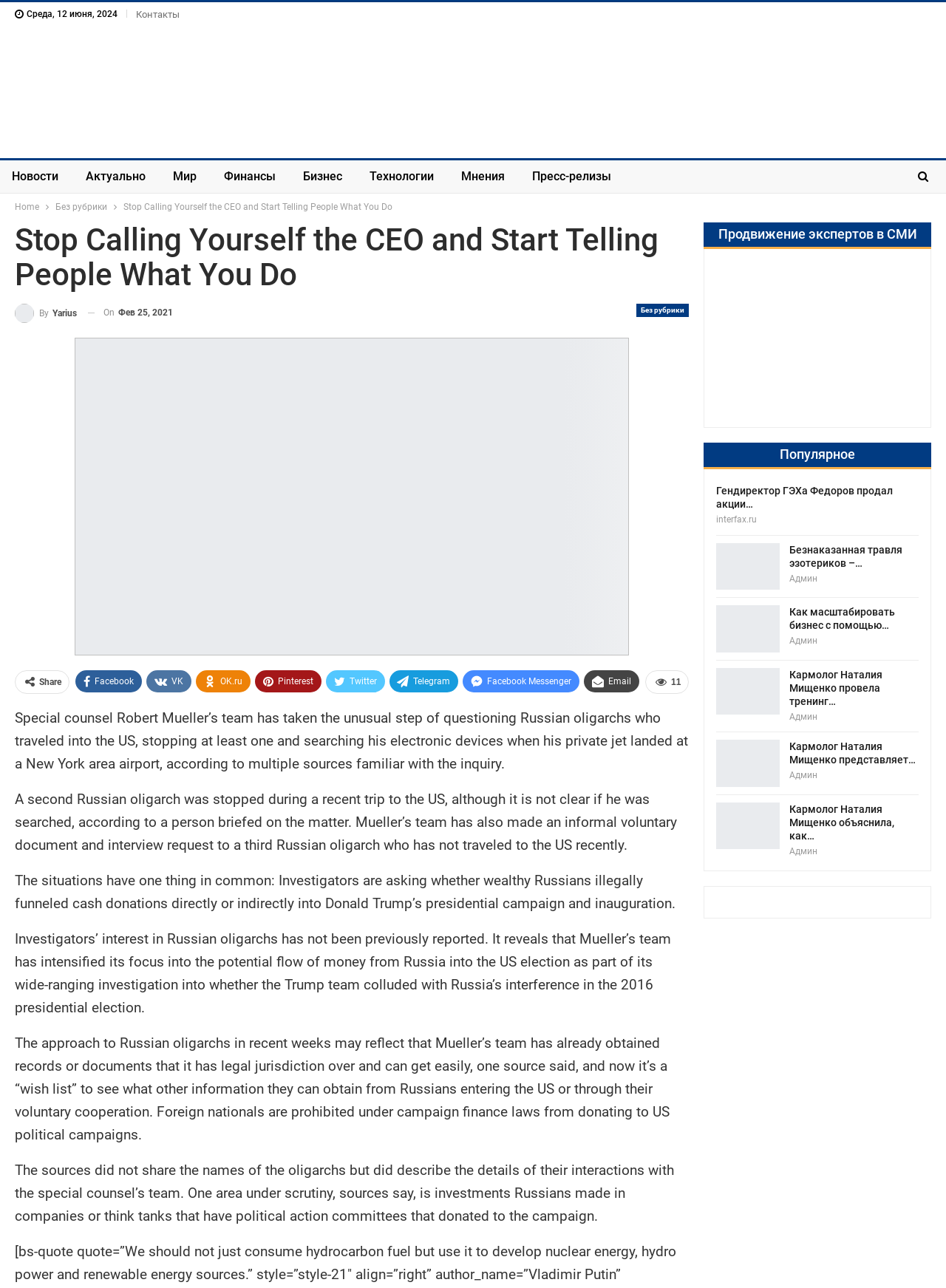Illustrate the webpage thoroughly, mentioning all important details.

This webpage appears to be a news article or blog post with a title "Stop Calling Yourself the CEO and Start Telling People What You Do" and a subtitle "Без рубрики" (which translates to "Without category" in English). The article is dated February 25, 2021, and is written by Yarius.

At the top of the page, there is a navigation menu with links to "Home", "Без рубрики" (Without category), and other categories. Below the navigation menu, there is a section with links to various news topics, including "Новости" (News), "Актуально" (Actual), "Мир" (World), "Финансы" (Finance), and others.

The main content of the article is divided into several paragraphs, which discuss the investigation into Russian oligarchs and their potential involvement in funneling money into Donald Trump's presidential campaign. The article cites multiple sources and provides details about the interactions between the special counsel's team and the oligarchs.

On the right-hand side of the page, there is a section with popular articles, including "Продвижение экспертов в СМИ" (Promoting experts in the media) and several other links to news articles. There are also social media sharing buttons and a link to share the article via email.

At the bottom of the page, there is a section with more news articles, including "Гендиректор ГЭХа Федоров продал акции…" (The CEO of GEH Fedorov sold shares…) and several other links to news articles.